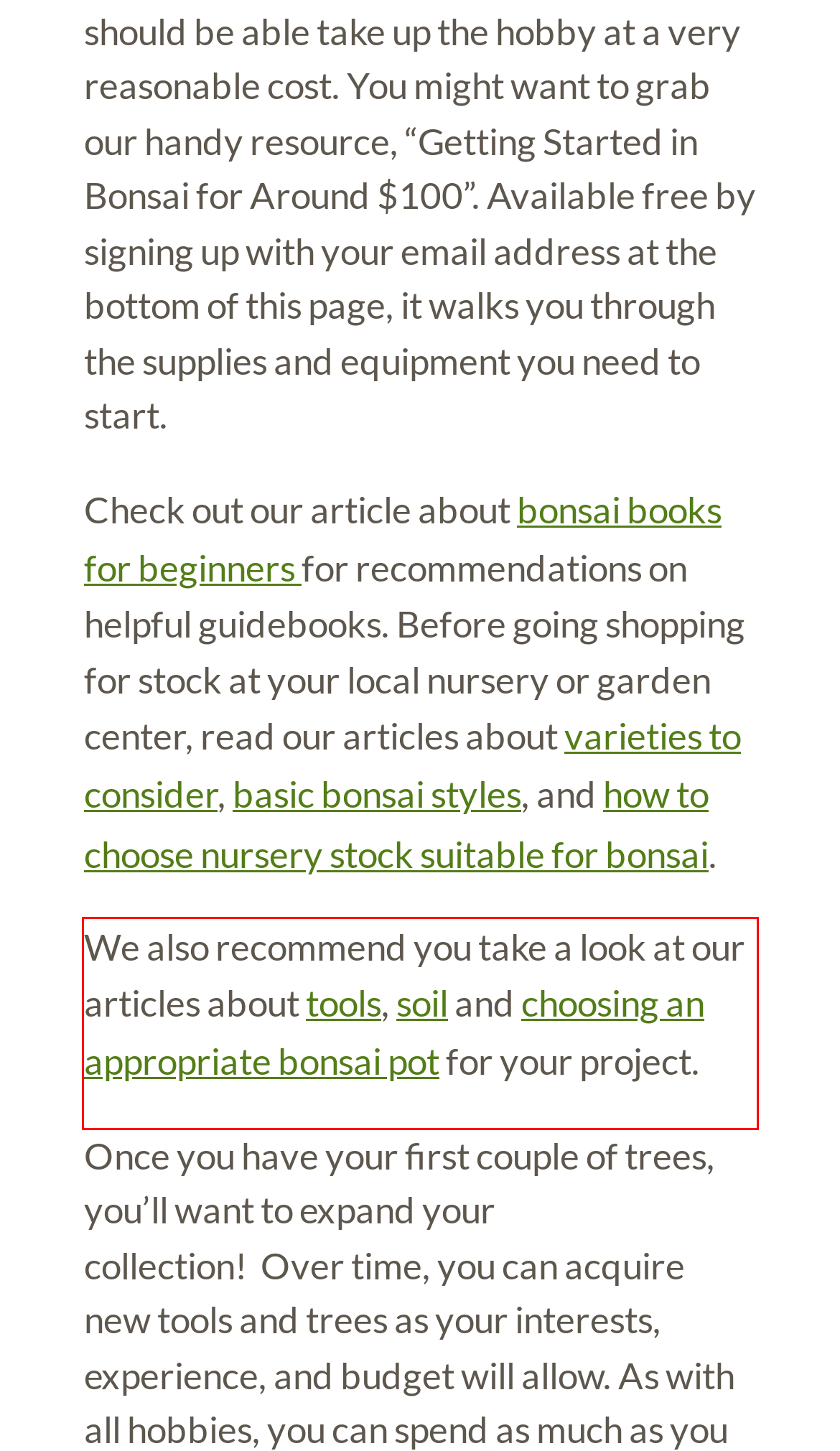Examine the webpage screenshot and use OCR to recognize and output the text within the red bounding box.

We also recommend you take a look at our articles about tools, soil and choosing an appropriate bonsai pot for your project.